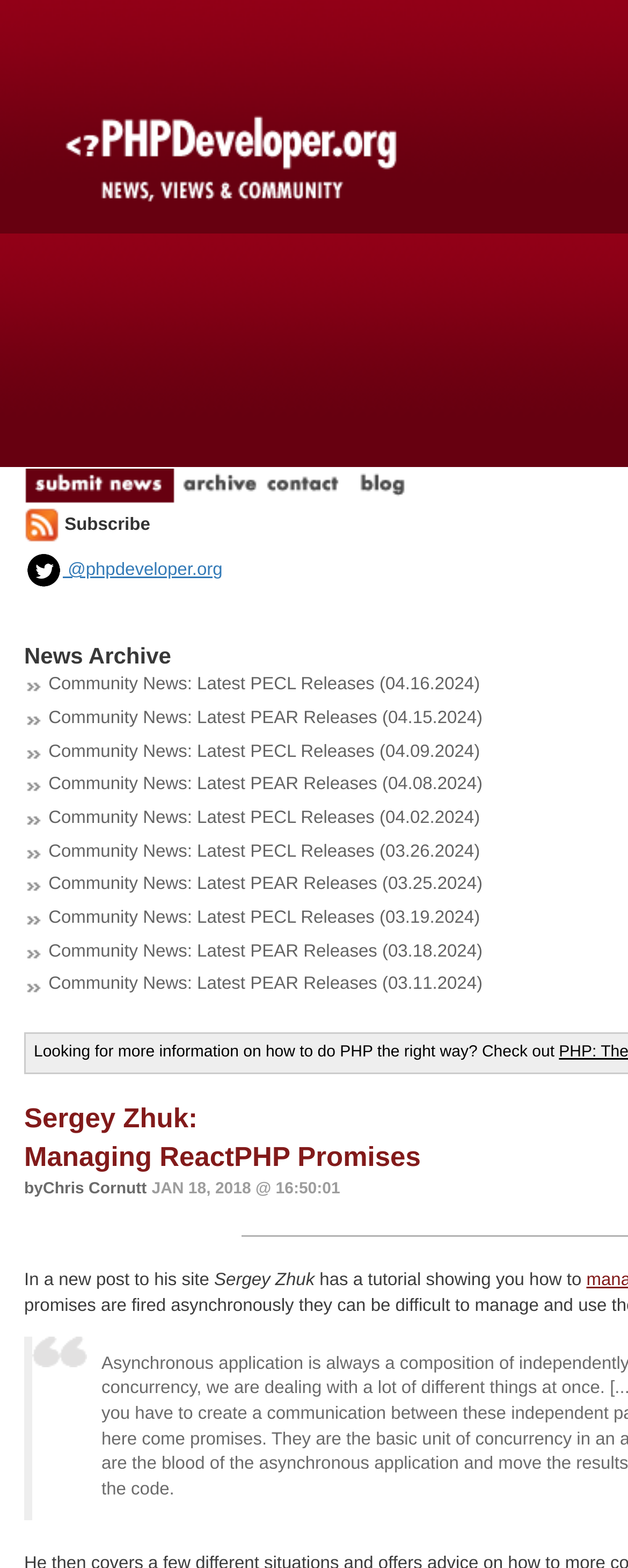Please identify the bounding box coordinates of the clickable element to fulfill the following instruction: "Read the latest PECL releases". The coordinates should be four float numbers between 0 and 1, i.e., [left, top, right, bottom].

[0.077, 0.43, 0.764, 0.443]